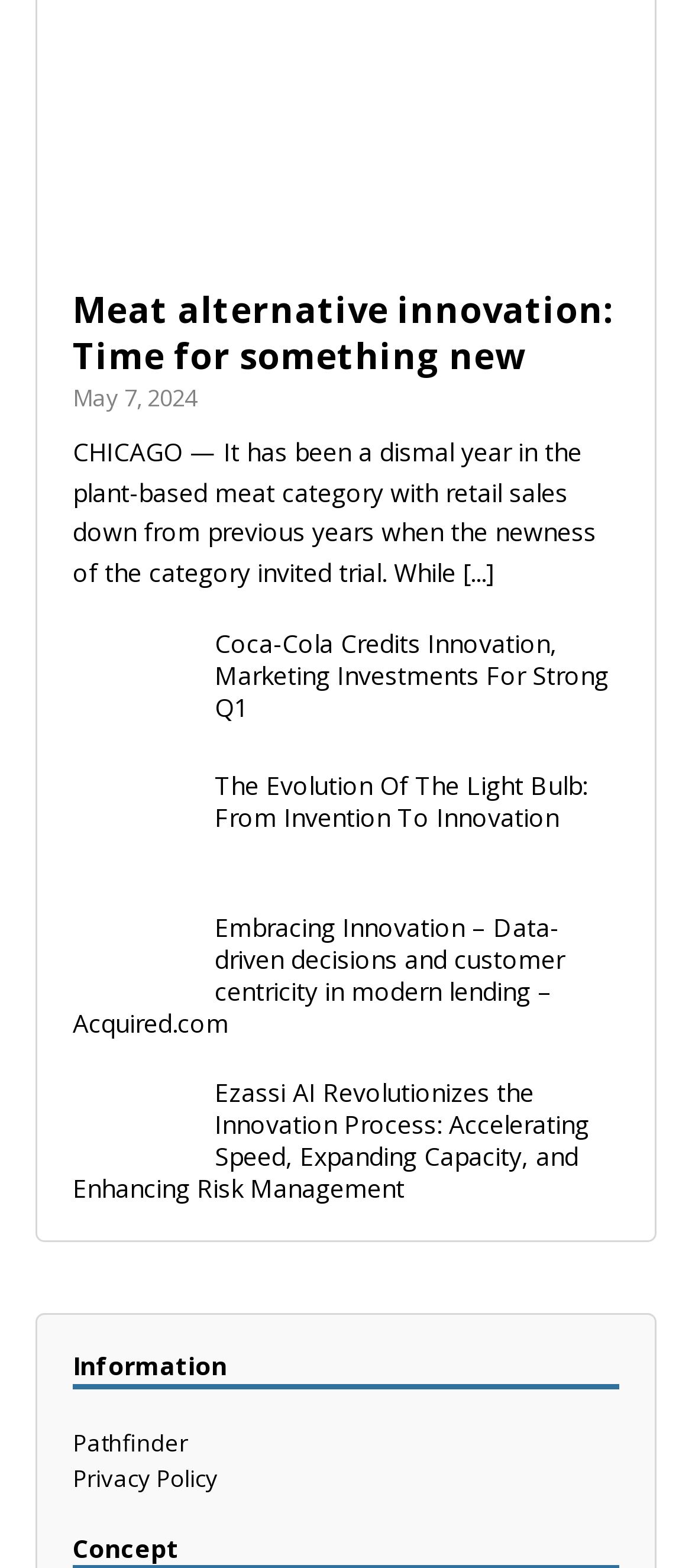Determine the bounding box coordinates for the element that should be clicked to follow this instruction: "Check the date of the article". The coordinates should be given as four float numbers between 0 and 1, in the format [left, top, right, bottom].

[0.105, 0.244, 0.285, 0.264]